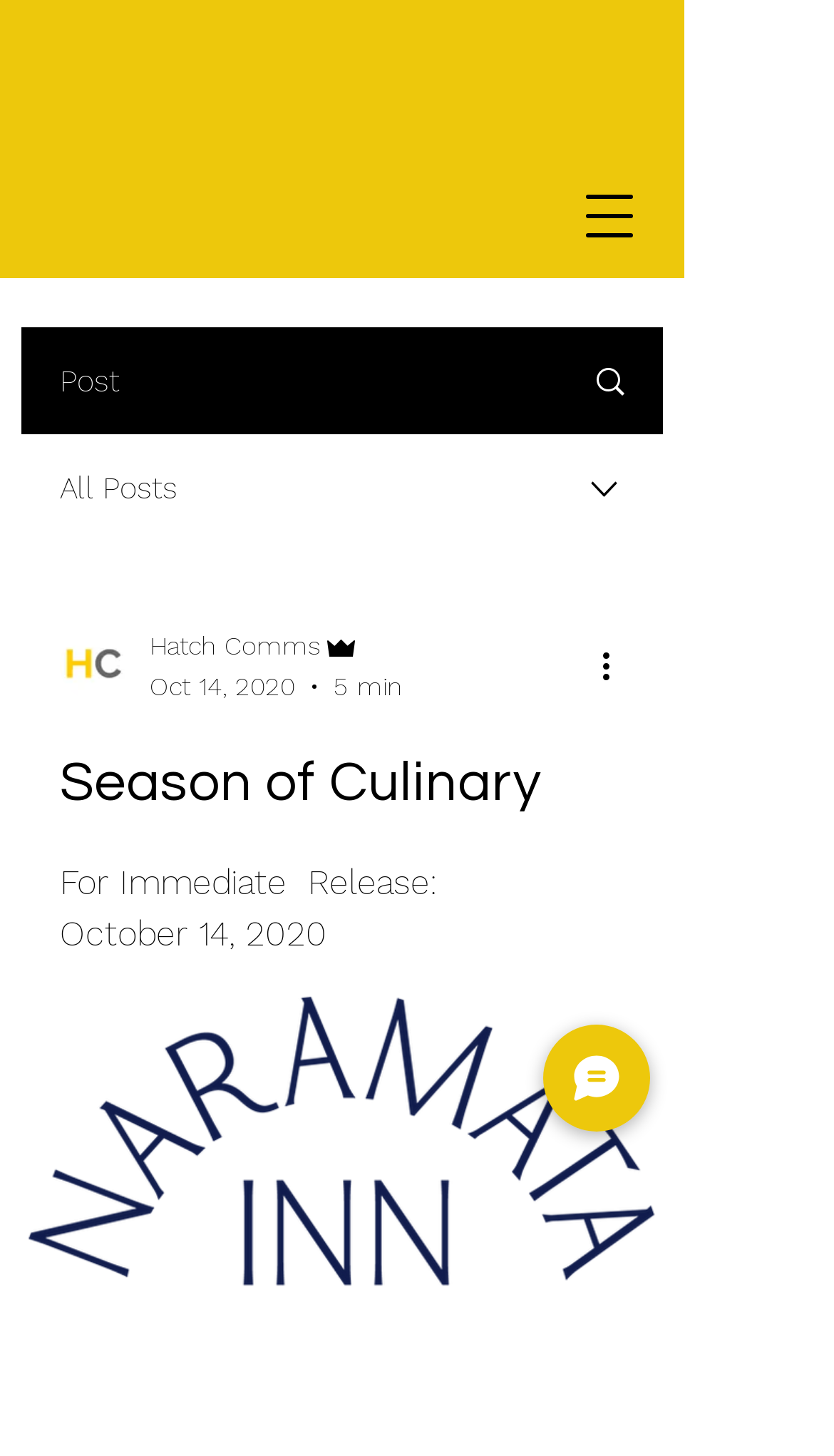Predict the bounding box coordinates of the UI element that matches this description: "aria-label="Open navigation menu"". The coordinates should be in the format [left, top, right, bottom] with each value between 0 and 1.

[0.679, 0.119, 0.782, 0.178]